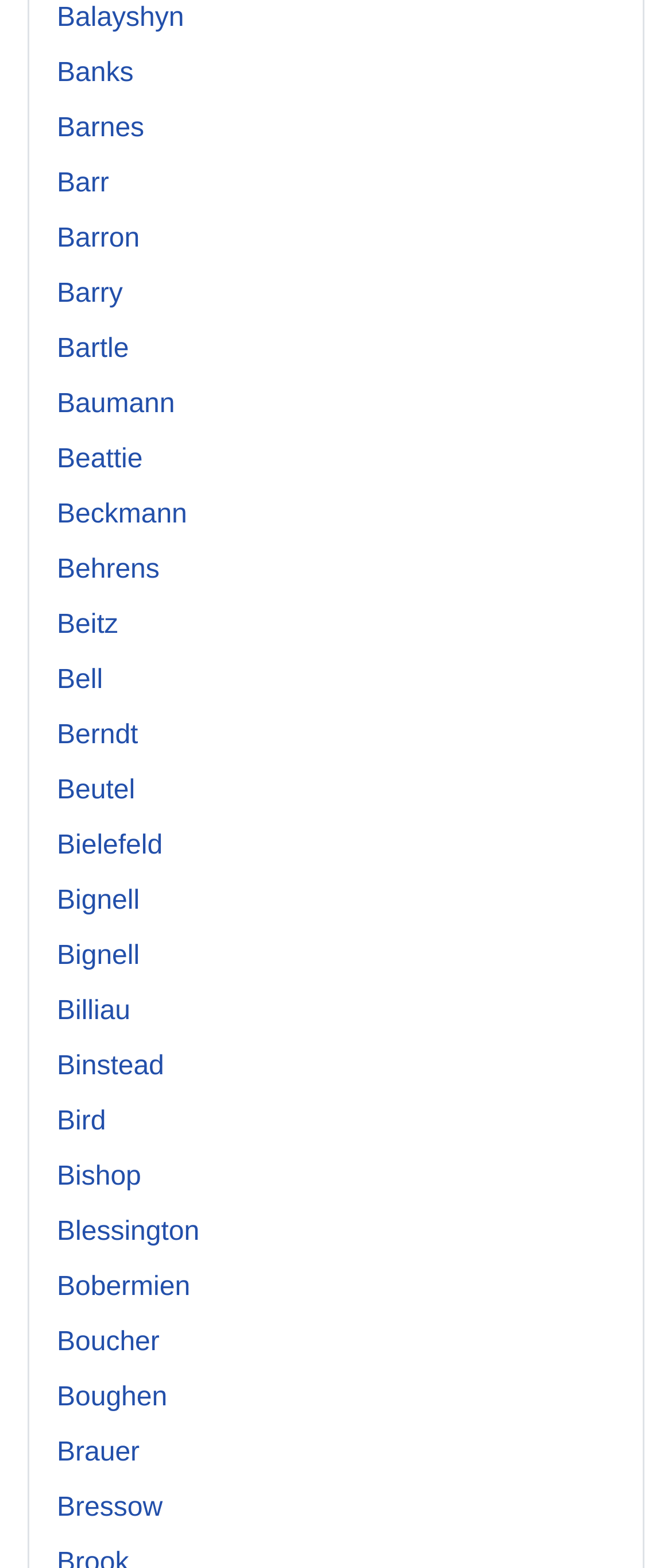Please give the bounding box coordinates of the area that should be clicked to fulfill the following instruction: "Access the page of Bishop". The coordinates should be in the format of four float numbers from 0 to 1, i.e., [left, top, right, bottom].

[0.085, 0.741, 0.21, 0.76]